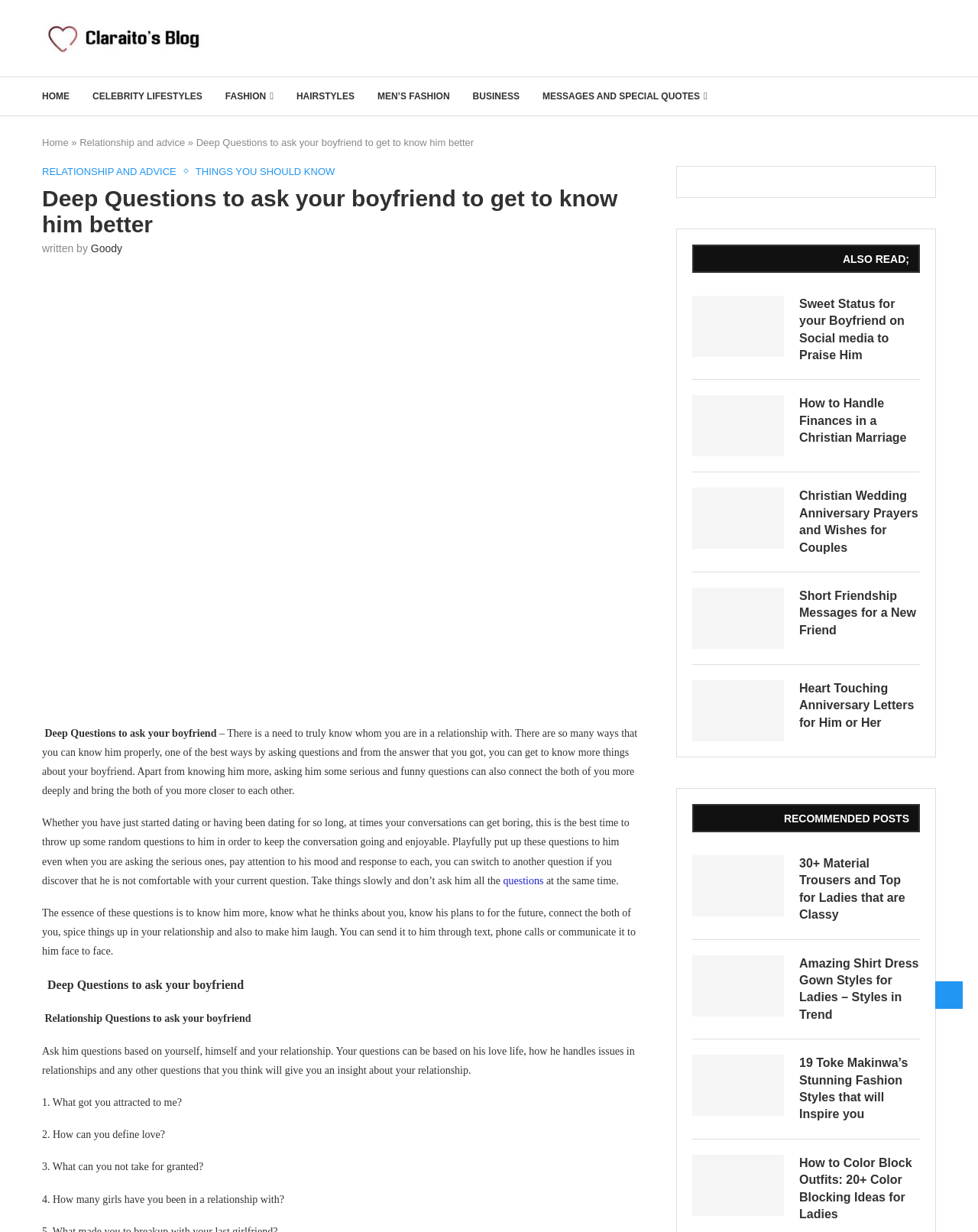What is the category of the article 'Sweet Status for your Boyfriend on Social media to Praise Him'?
Please respond to the question with a detailed and well-explained answer.

The article 'Sweet Status for your Boyfriend on Social media to Praise Him' is categorized under 'Relationship and advice', which is a section on the webpage that provides advice and tips for relationships.